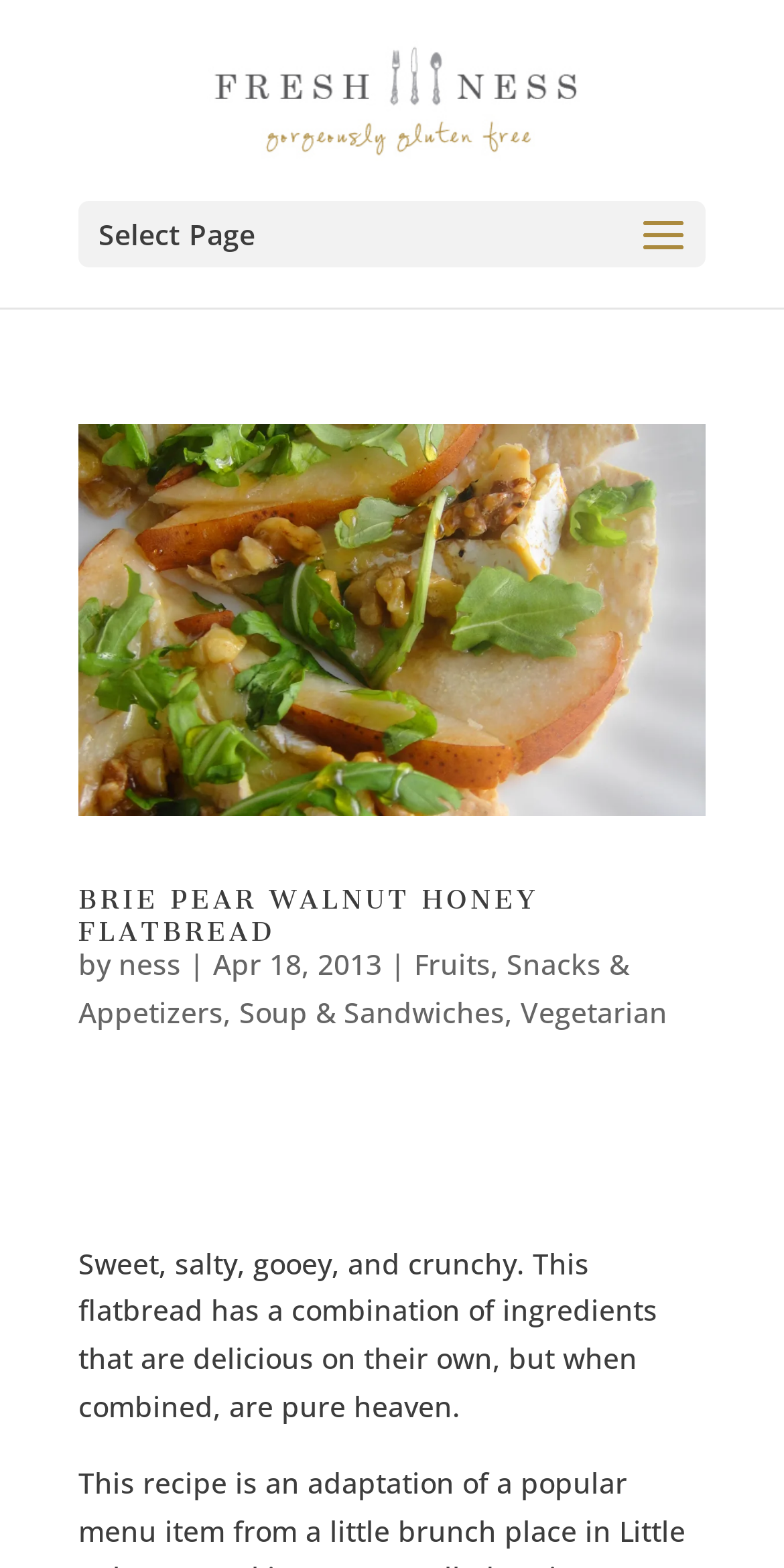Given the description of a UI element: "Soup & Sandwiches", identify the bounding box coordinates of the matching element in the webpage screenshot.

[0.305, 0.633, 0.644, 0.657]